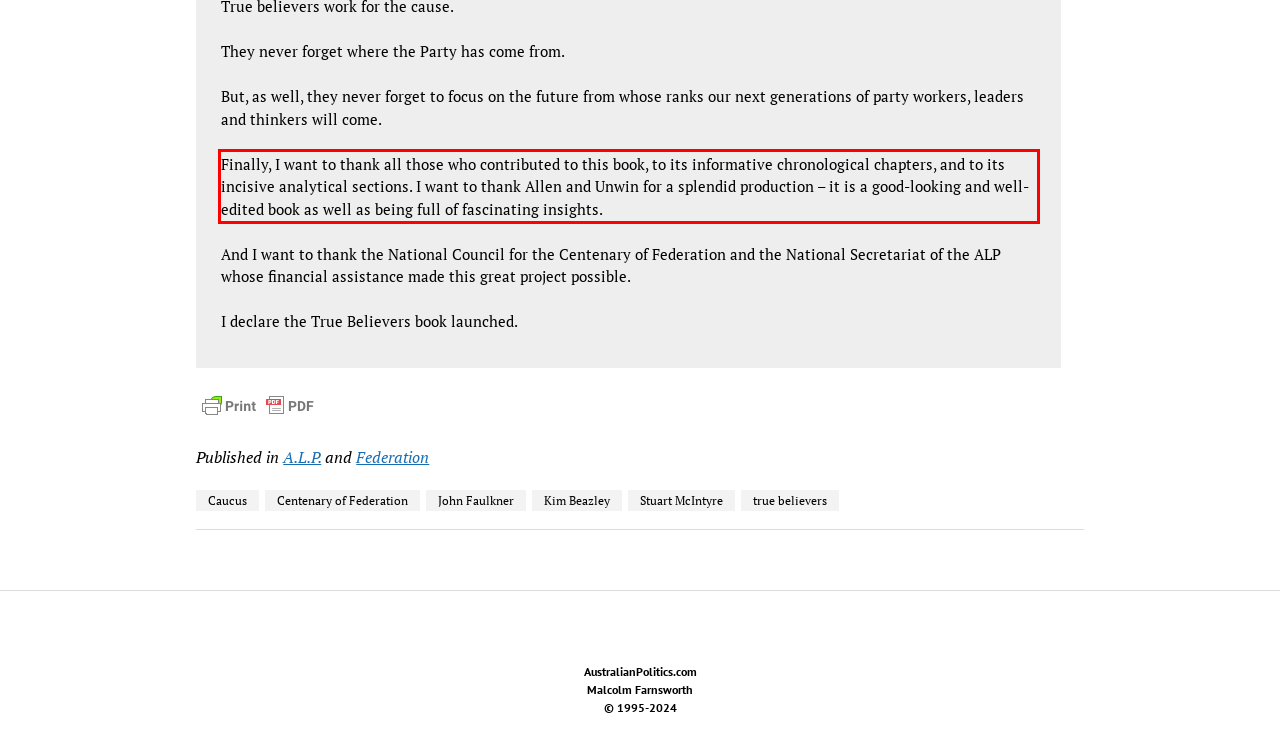Given a webpage screenshot, locate the red bounding box and extract the text content found inside it.

Finally, I want to thank all those who contributed to this book, to its informative chronological chapters, and to its incisive analytical sections. I want to thank Allen and Unwin for a splendid production – it is a good-looking and well-edited book as well as being full of fascinating insights.